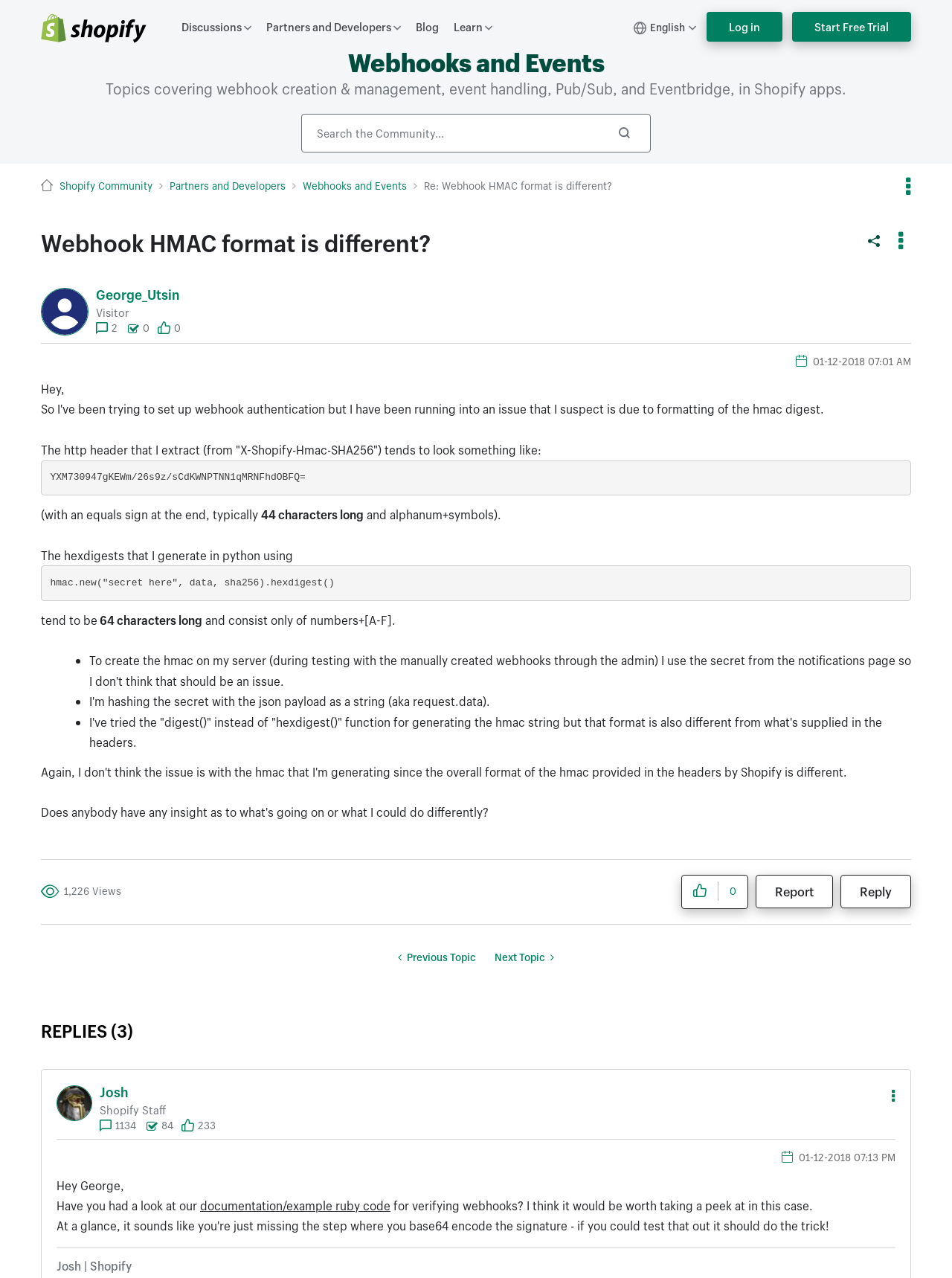How many views does the original post have?
Please provide a full and detailed response to the question.

I found this answer by looking at the 'Views' label, which is accompanied by the number '1,226'. This indicates the number of views the original post has received.